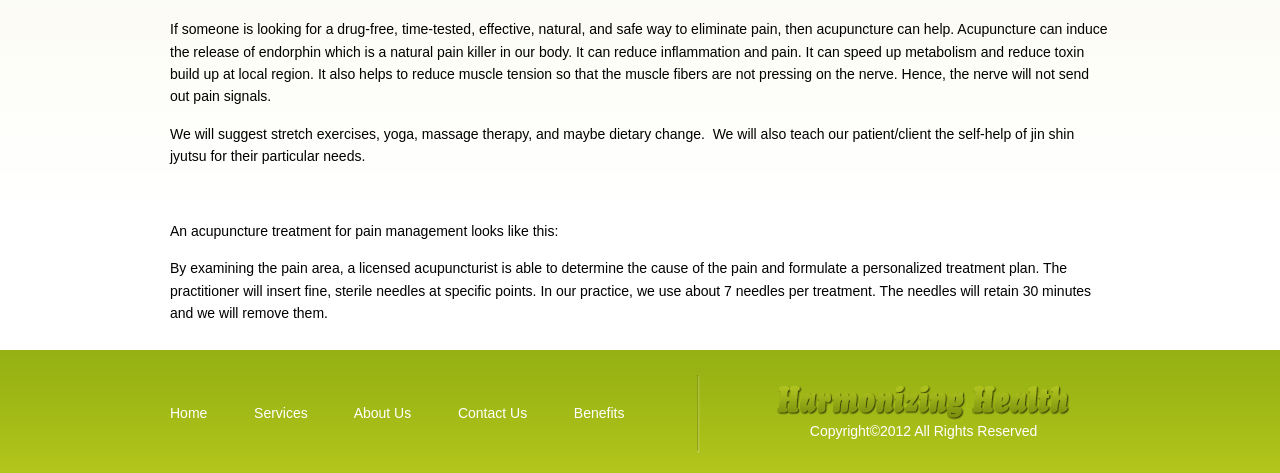What is suggested to patients in addition to acupuncture?
Please analyze the image and answer the question with as much detail as possible.

The text mentions that they will suggest stretch exercises, yoga, massage therapy, and maybe dietary change, in addition to acupuncture treatment.